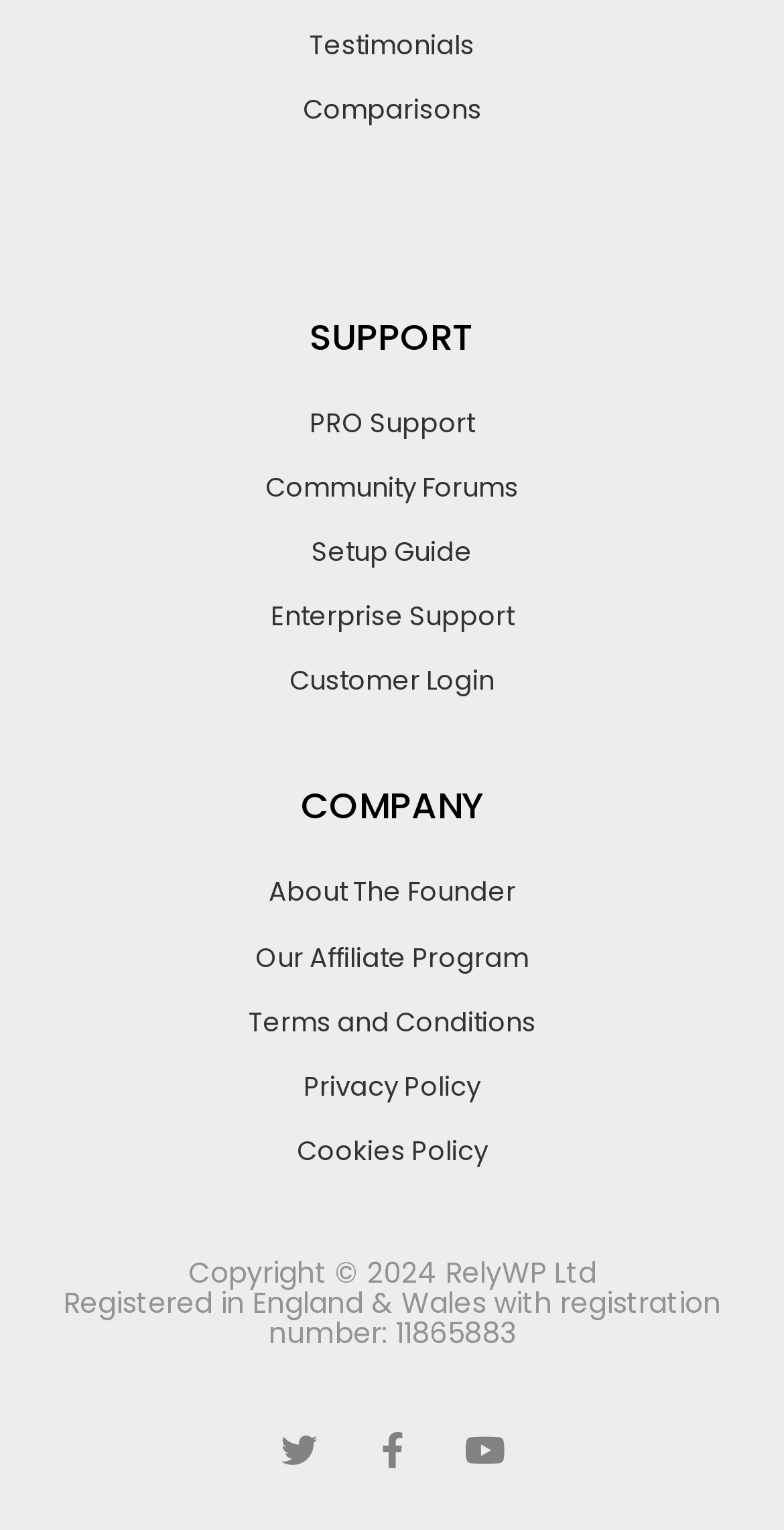Locate the bounding box coordinates of the clickable element to fulfill the following instruction: "Access PRO support". Provide the coordinates as four float numbers between 0 and 1 in the format [left, top, right, bottom].

[0.051, 0.258, 0.949, 0.294]